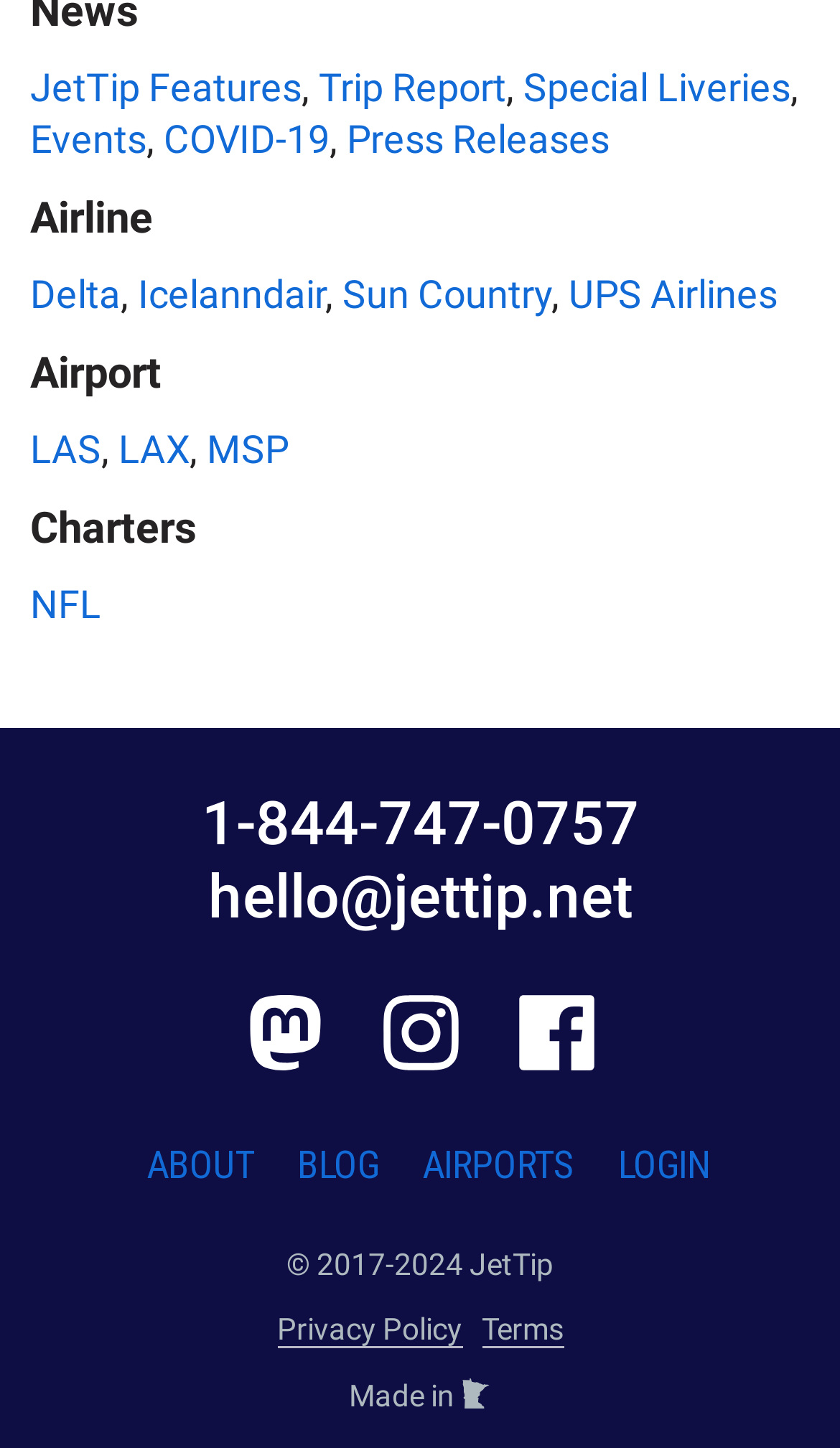Examine the image carefully and respond to the question with a detailed answer: 
What is the year range of the copyright?

The webpage has a copyright notice at the bottom that says '© 2017-2024 JetTip', indicating that the copyright is valid from 2017 to 2024.